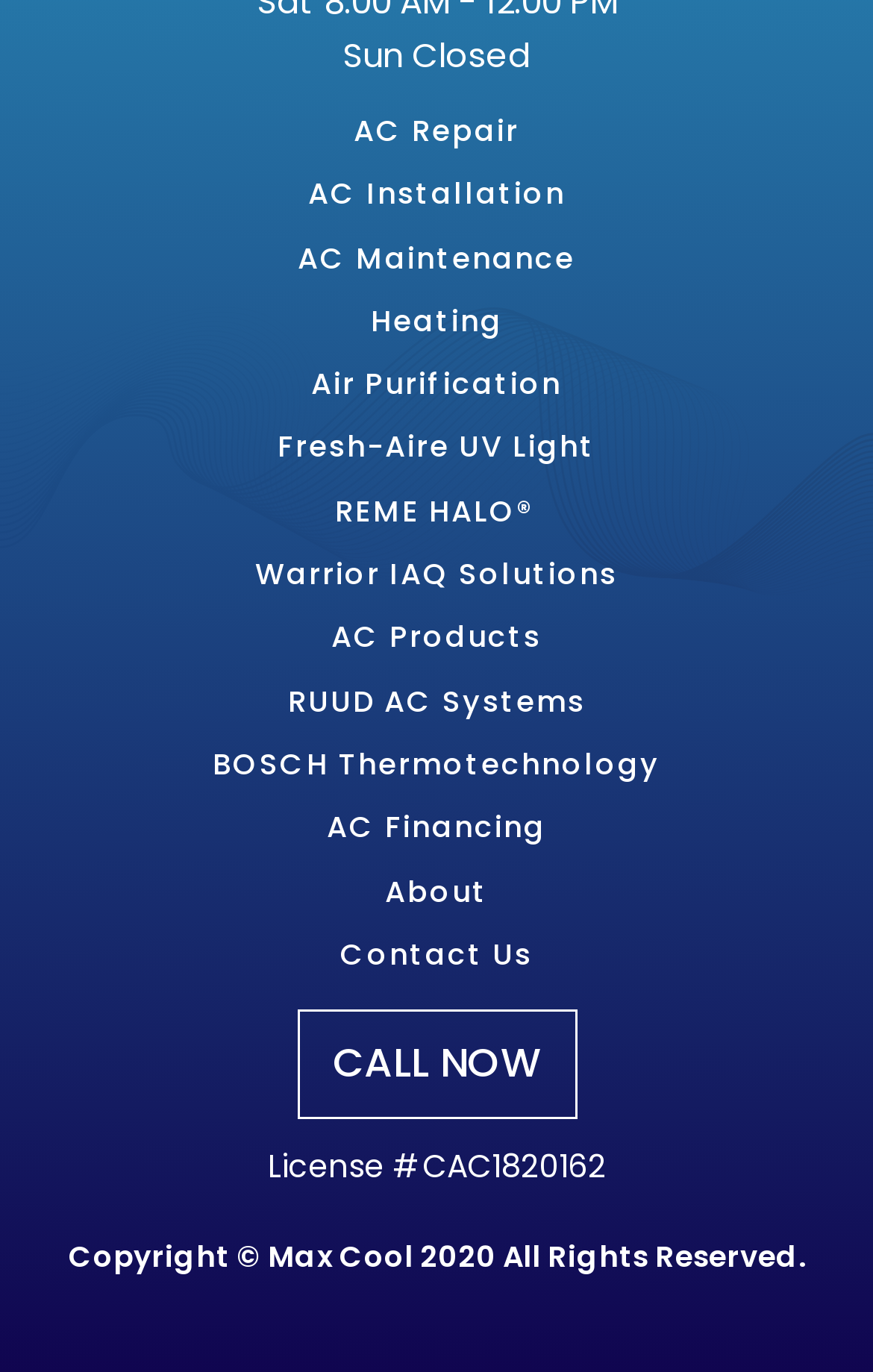How many types of AC systems are mentioned on the webpage?
Look at the image and construct a detailed response to the question.

The webpage mentions two types of AC systems: 'RUUD AC Systems' and 'BOSCH Thermotechnology'.